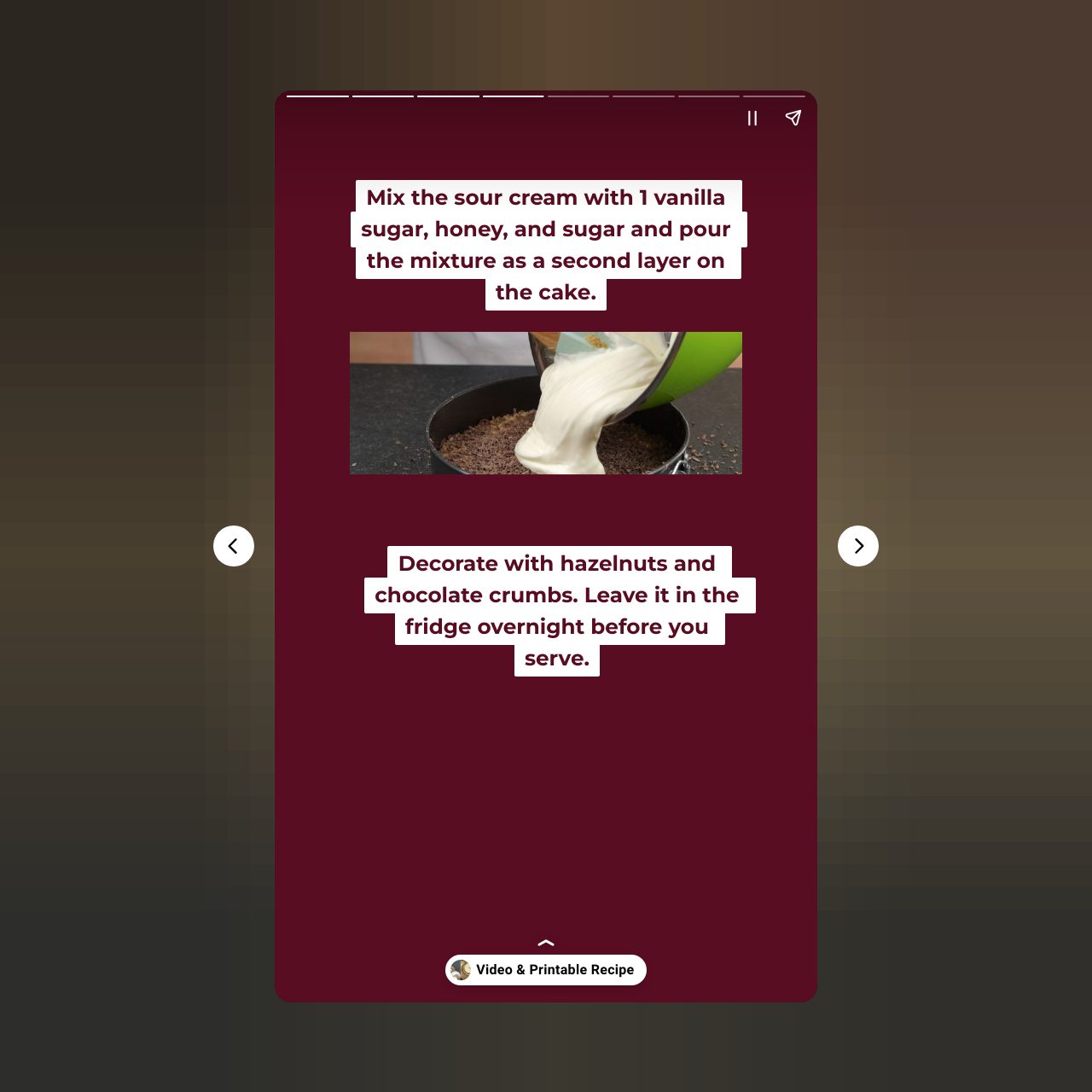With reference to the screenshot, provide a detailed response to the question below:
What is the purpose of the button with a video icon?

The button with a video icon has a description 'Video & Printable Recipe', which suggests that clicking on this button will provide access to a video and a printable recipe related to the no-bake sour cream cake.